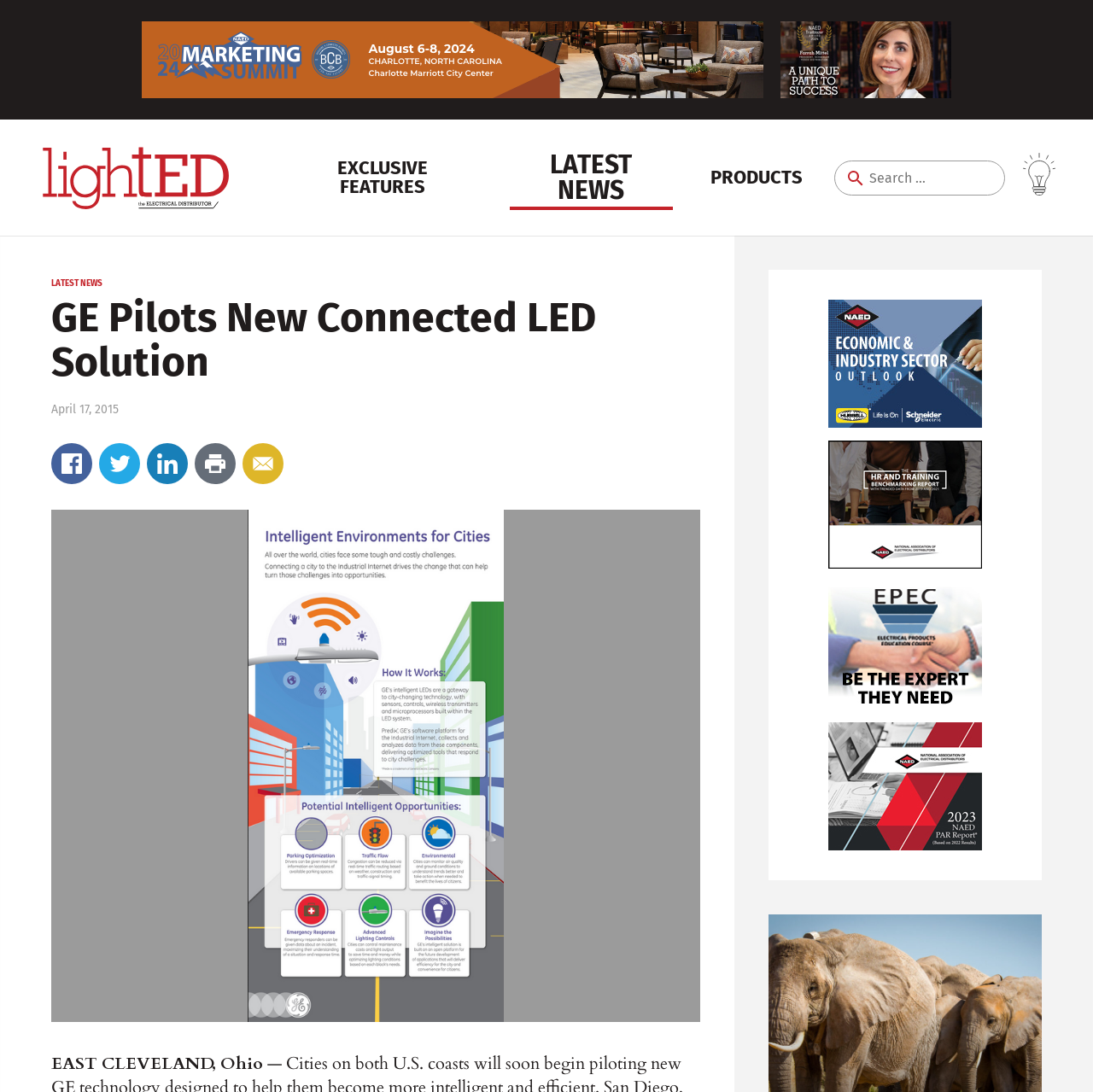What is the location mentioned in the news article?
Give a one-word or short-phrase answer derived from the screenshot.

EAST CLEVELAND, Ohio